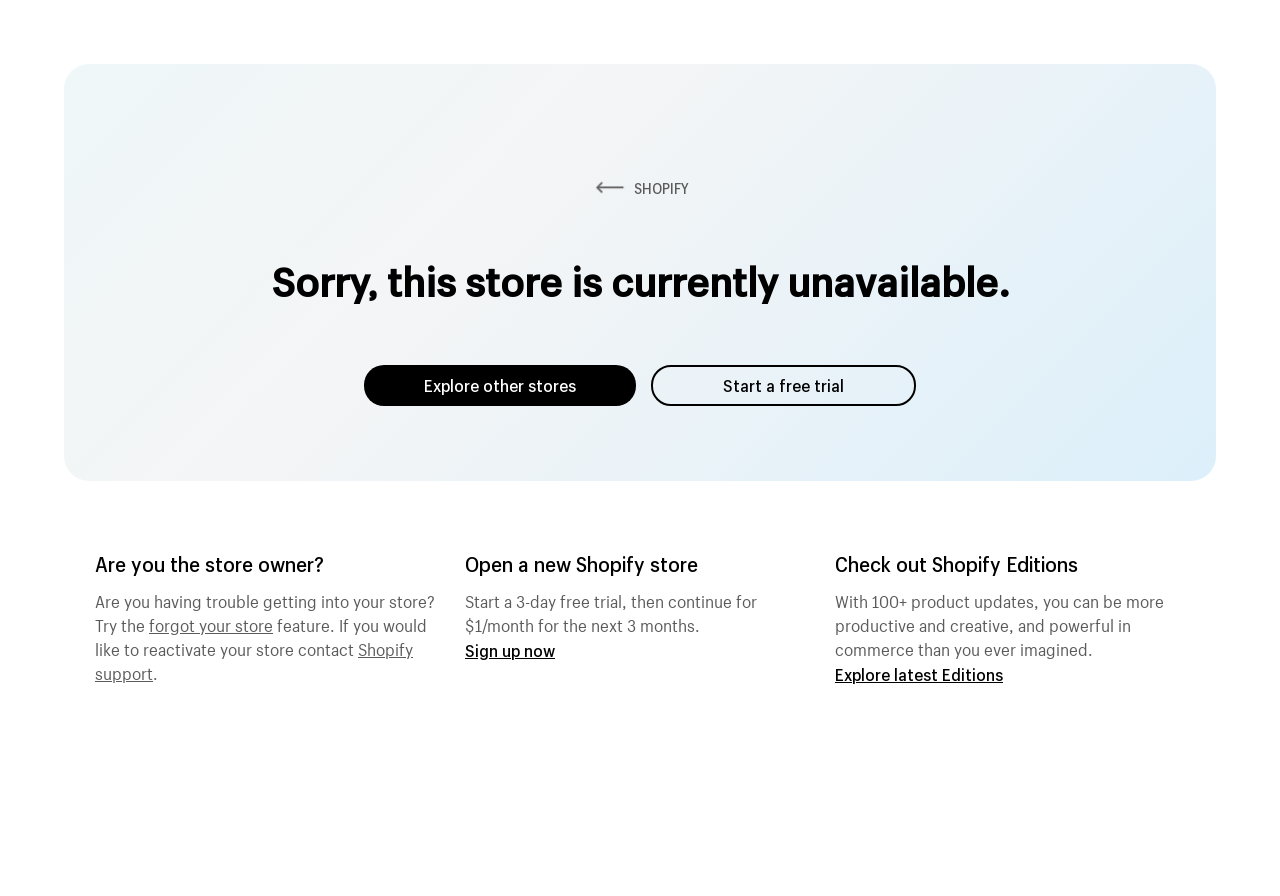What can be explored for more product updates?
With the help of the image, please provide a detailed response to the question.

The static text mentions 'Shopify Editions' which has 100+ product updates, and users can explore the latest Editions by clicking on the link.